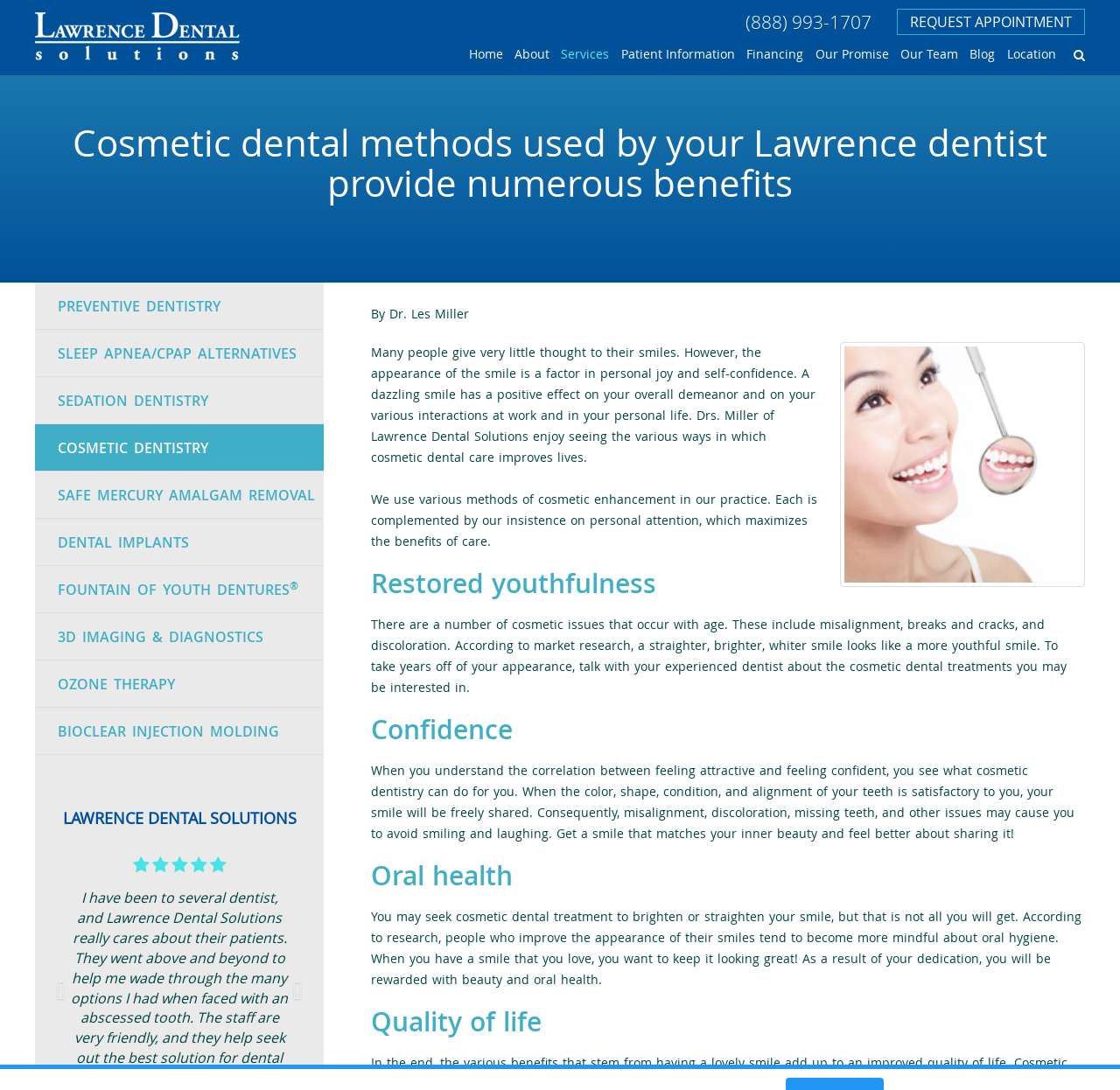Identify the bounding box coordinates for the region to click in order to carry out this instruction: "Learn more about 'Cosmetic Dentistry'". Provide the coordinates using four float numbers between 0 and 1, formatted as [left, top, right, bottom].

[0.031, 0.39, 0.289, 0.433]